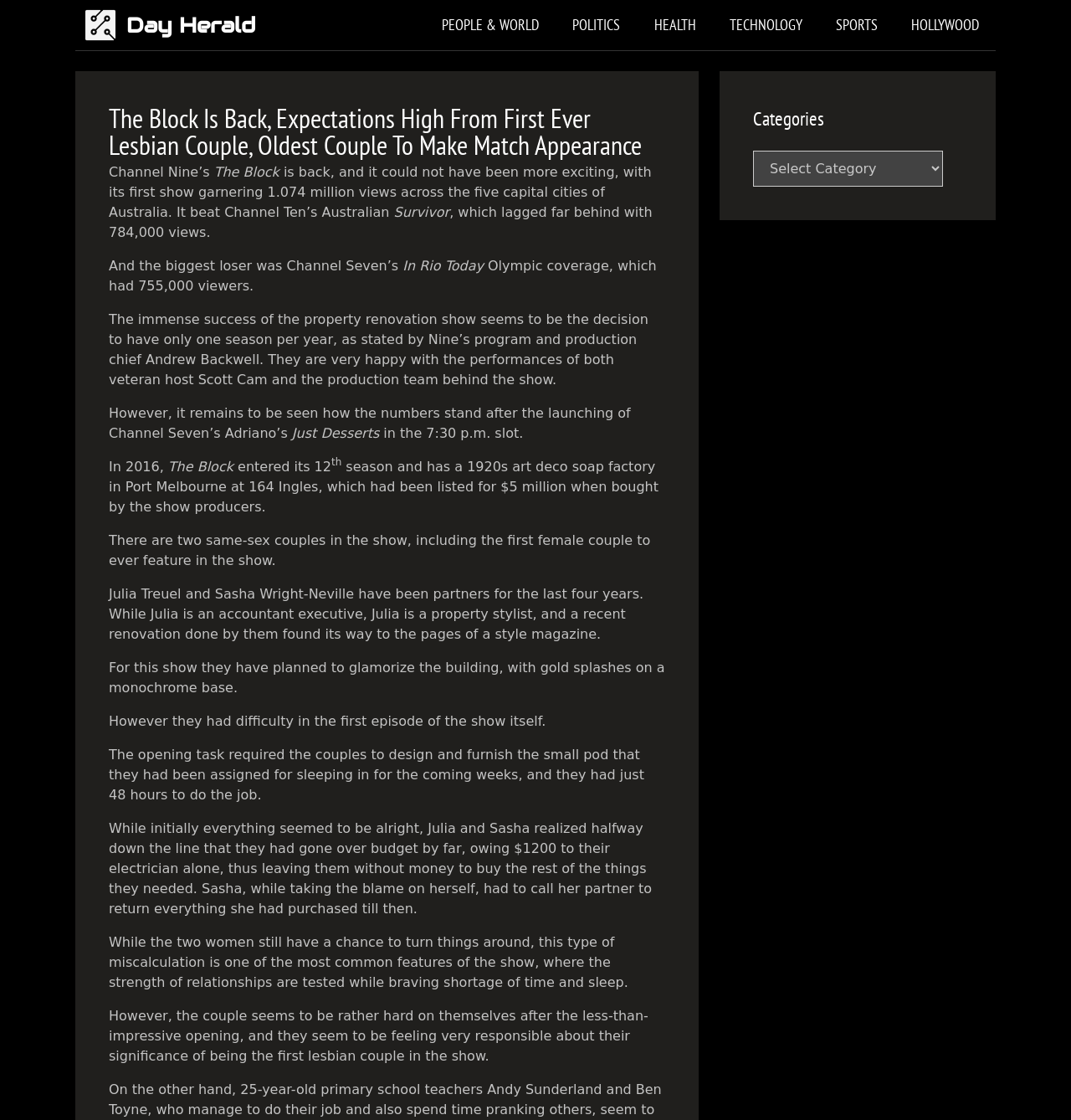Carefully examine the image and provide an in-depth answer to the question: How much did Julia and Sasha owe to their electrician?

The answer can be found in the StaticText element with the text 'they had gone over budget by far, owing $1200 to their electrician alone'. This text is describing the financial situation of Julia and Sasha, and the amount they owed to their electrician is mentioned as $1200.